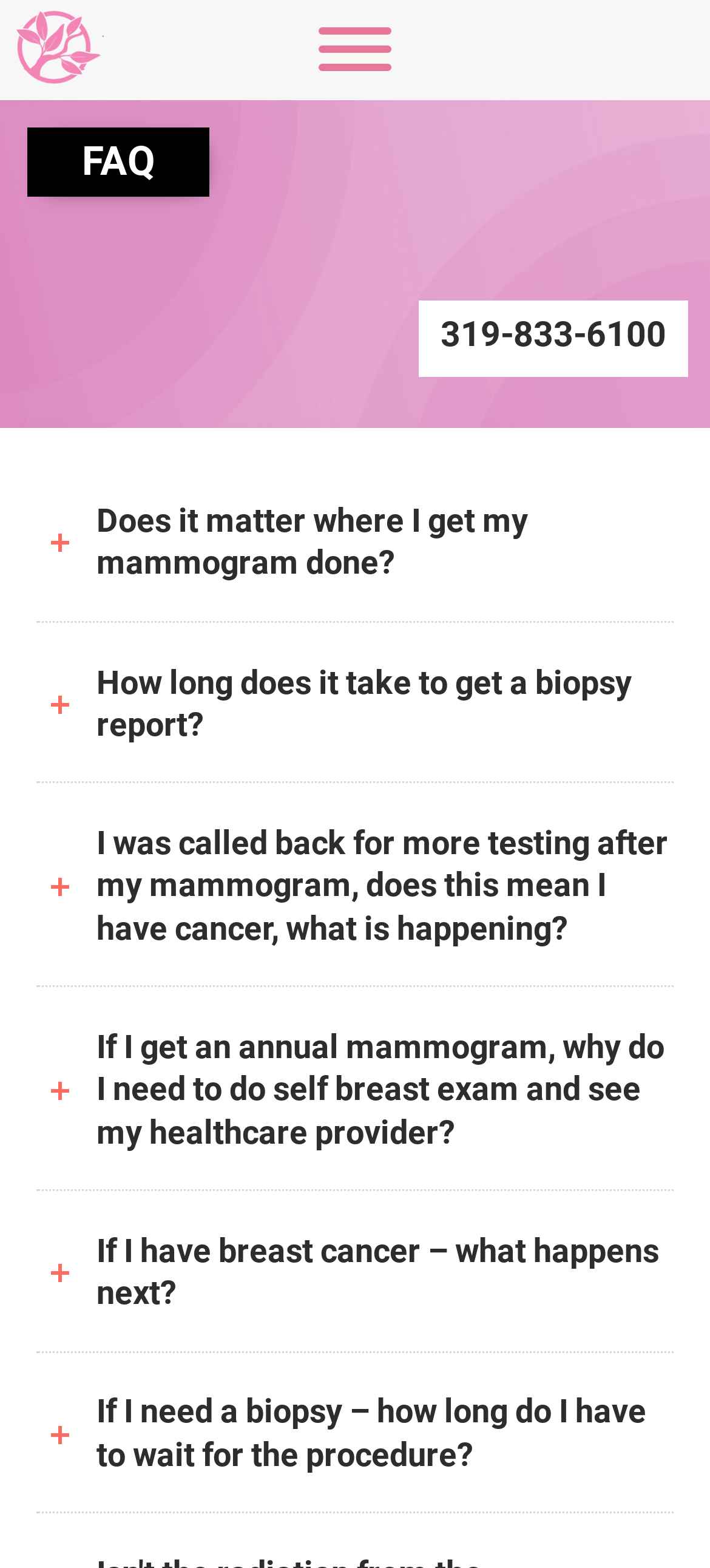What is the first FAQ listed on this webpage? Refer to the image and provide a one-word or short phrase answer.

Does it matter where I get my mammogram done?